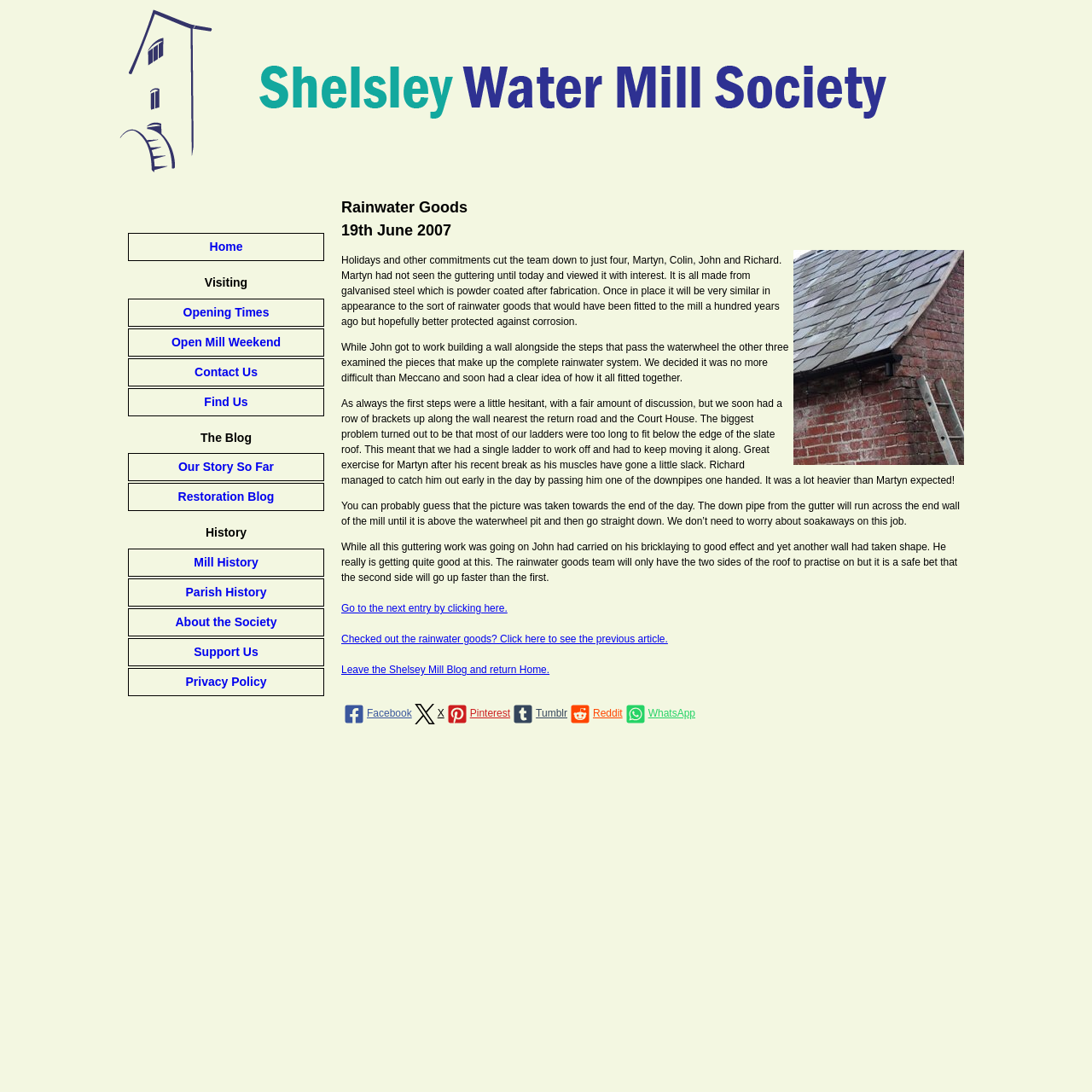Provide the bounding box coordinates of the HTML element described by the text: "Our Story So Far".

[0.117, 0.415, 0.297, 0.441]